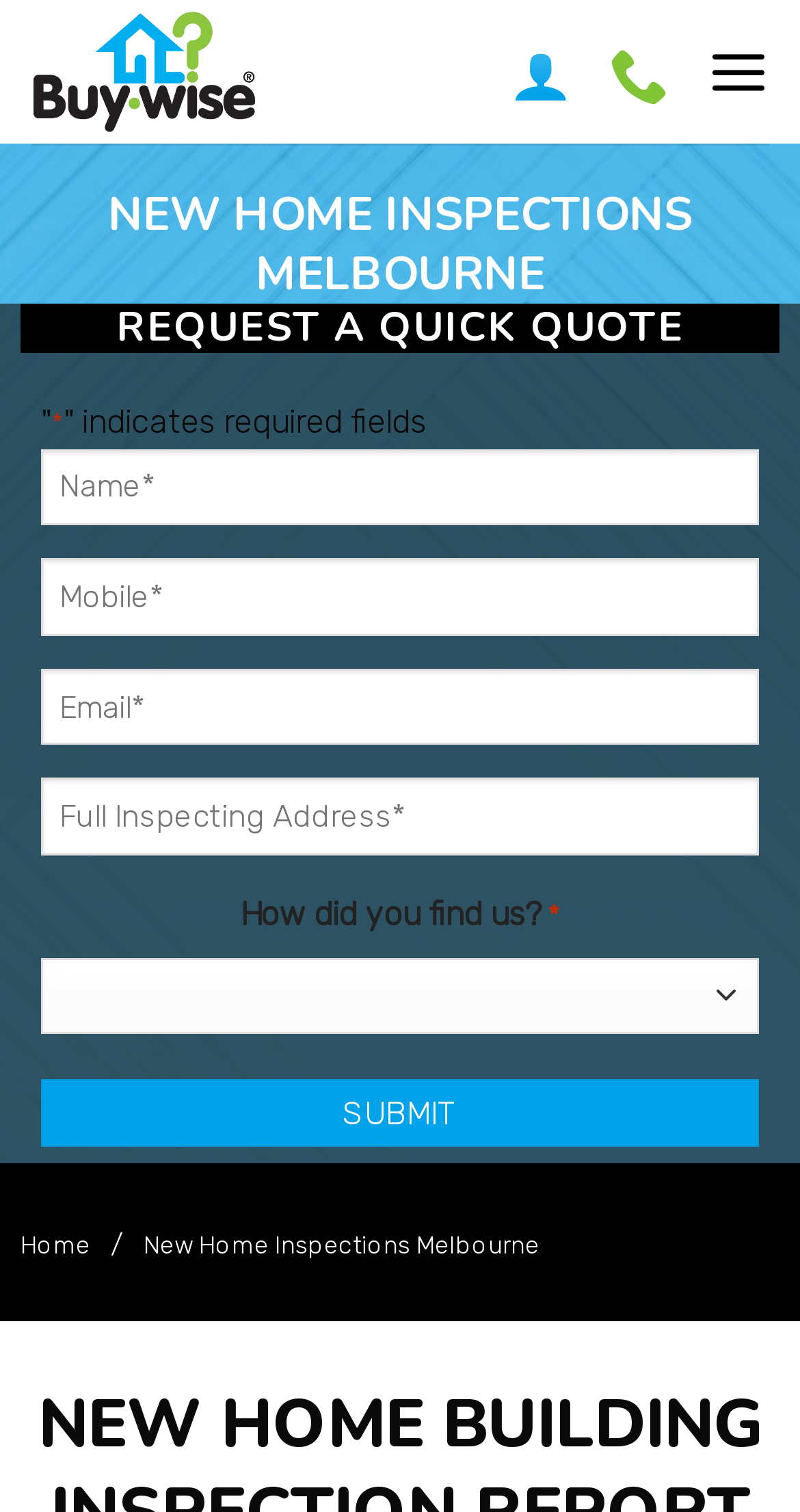What is the purpose of the 'BOOK INSPECTION' button?
Craft a detailed and extensive response to the question.

I inferred the purpose of the button by looking at its text ' BOOK INSPECTION' and its position on the page, which suggests that it is a call-to-action button for booking an inspection.